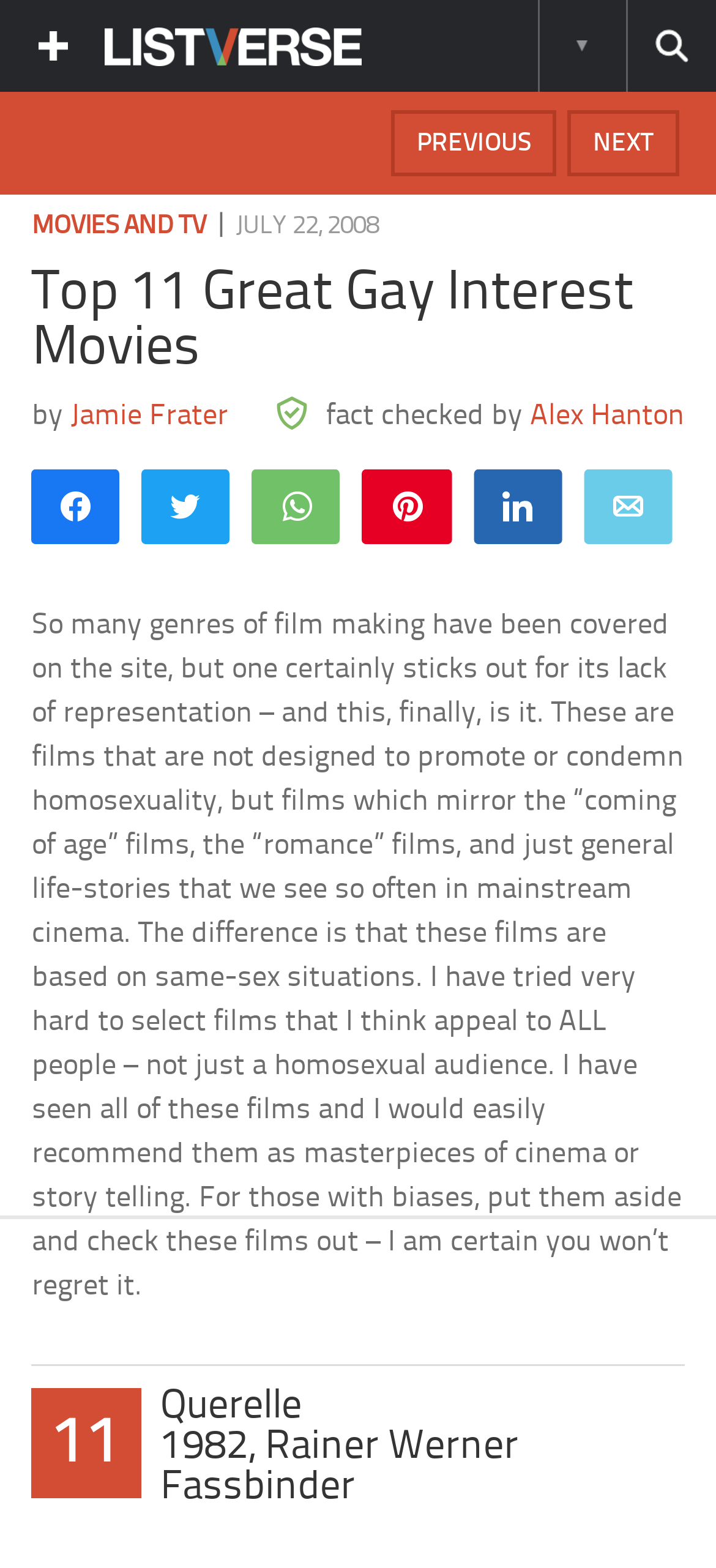Can you identify the bounding box coordinates of the clickable region needed to carry out this instruction: 'Read more about MOVIES AND TV'? The coordinates should be four float numbers within the range of 0 to 1, stated as [left, top, right, bottom].

[0.045, 0.136, 0.288, 0.153]